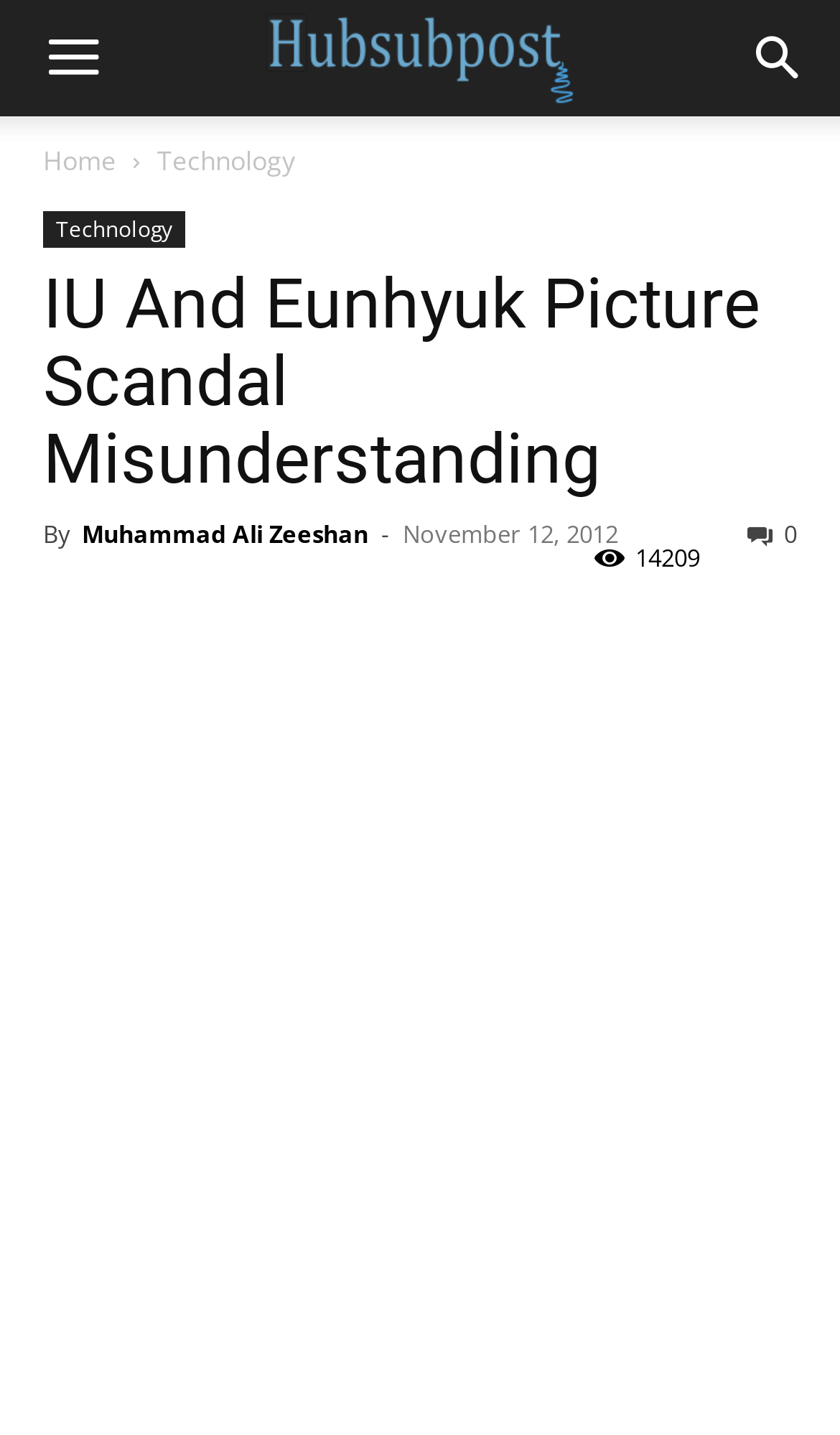What is the number of views of the article?
Look at the image and answer the question using a single word or phrase.

14209